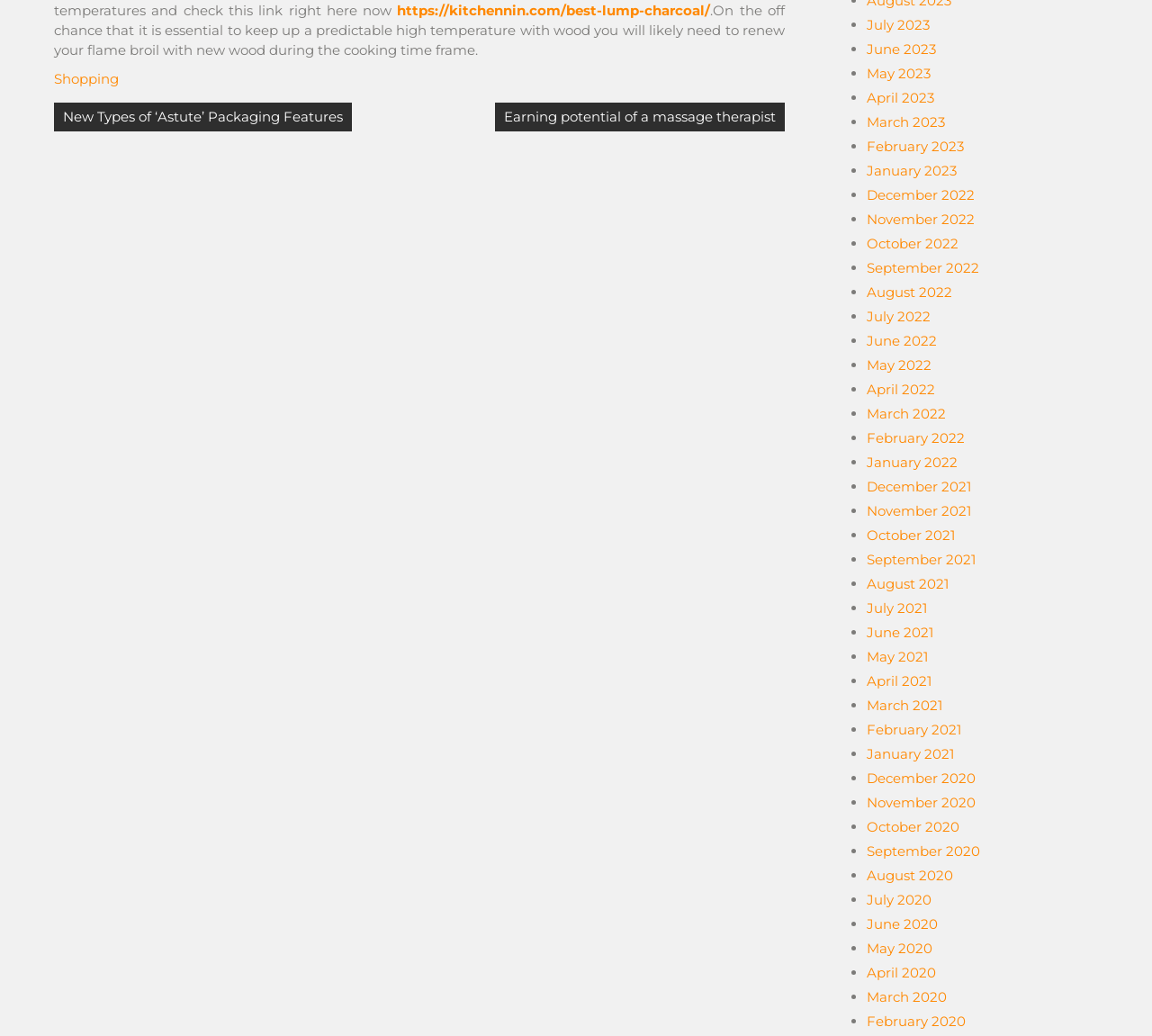Please predict the bounding box coordinates of the element's region where a click is necessary to complete the following instruction: "Visit 'Shopping'". The coordinates should be represented by four float numbers between 0 and 1, i.e., [left, top, right, bottom].

[0.047, 0.068, 0.103, 0.084]